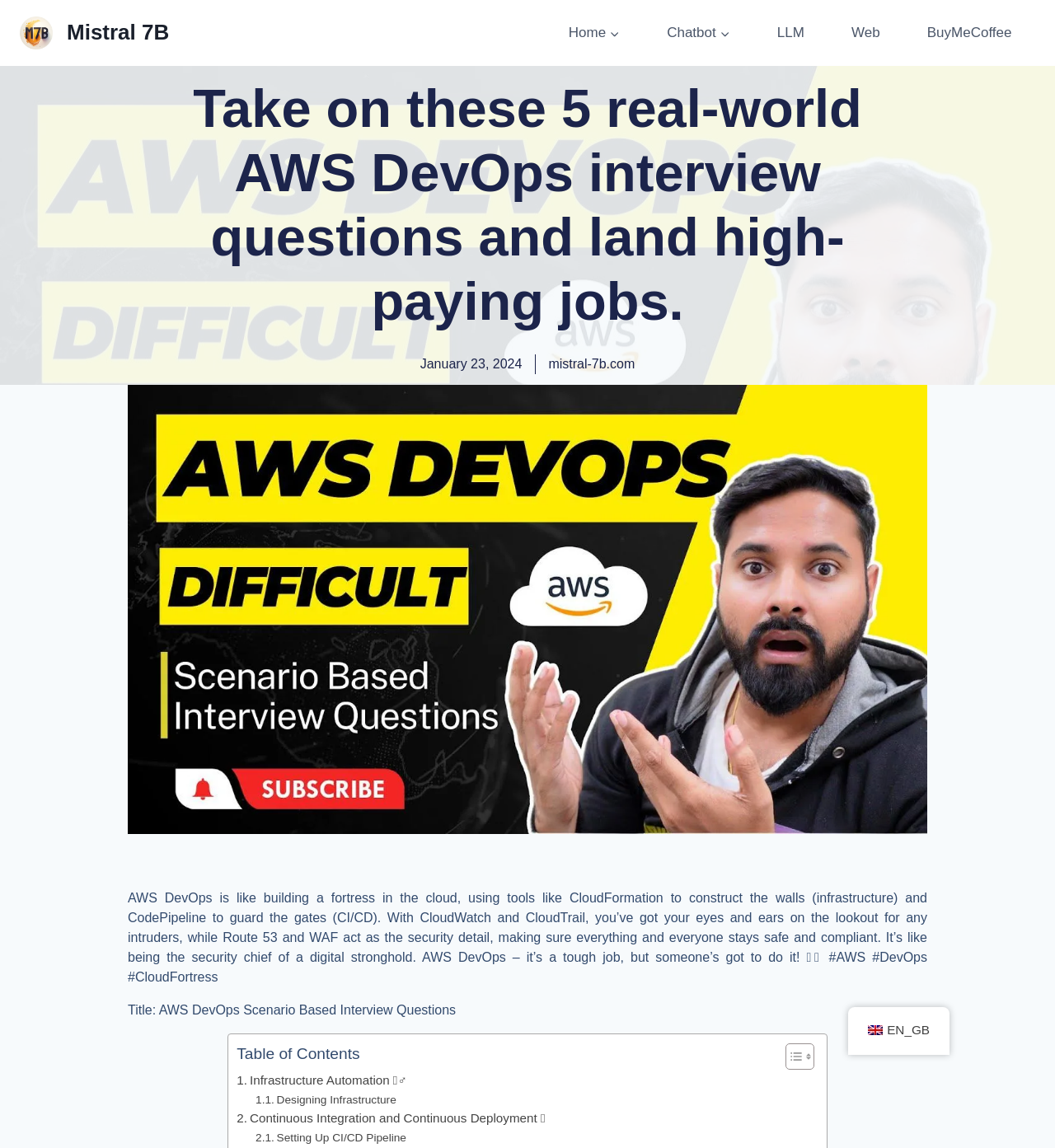Locate the bounding box coordinates of the element that should be clicked to execute the following instruction: "Toggle the 'Table of Content'".

[0.733, 0.908, 0.768, 0.933]